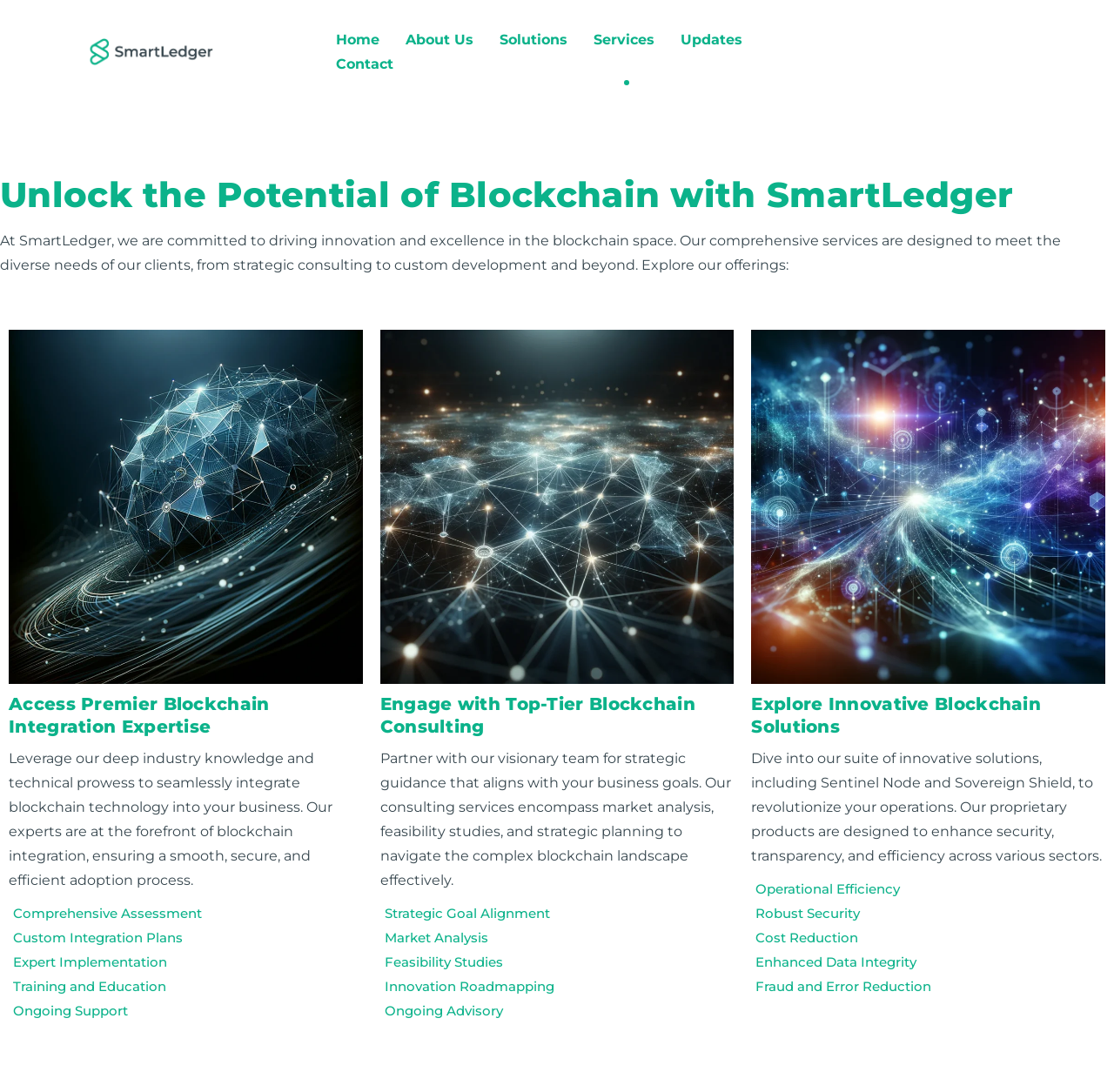What is SmartLedger committed to?
Provide a well-explained and detailed answer to the question.

Based on the StaticText element 'At SmartLedger, we are committed to driving innovation and excellence in the blockchain space.', it is clear that SmartLedger is committed to driving innovation and excellence in the blockchain space.